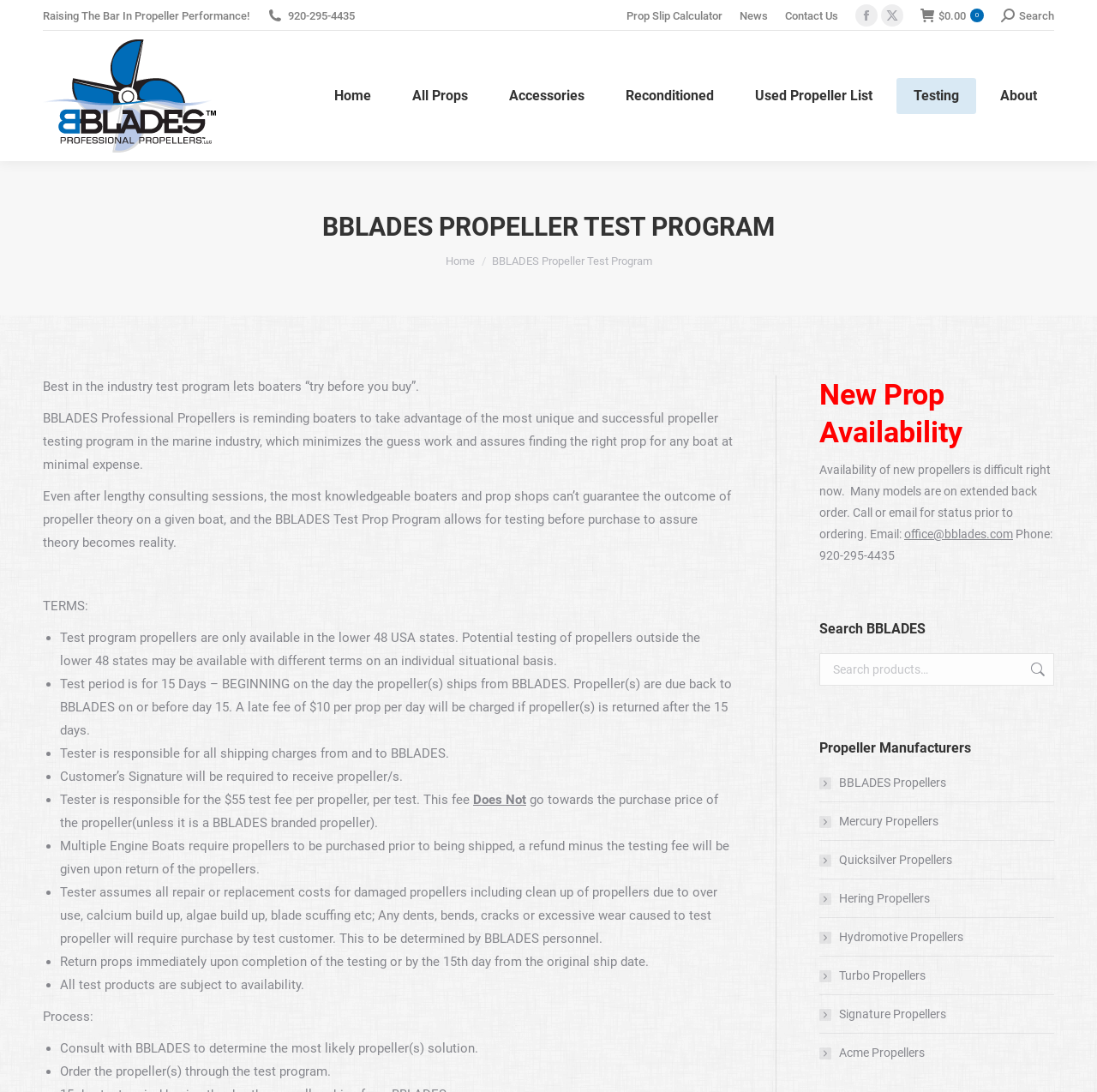Identify the bounding box coordinates of the region that should be clicked to execute the following instruction: "View BBLADES Propeller Test Program".

[0.294, 0.192, 0.706, 0.224]